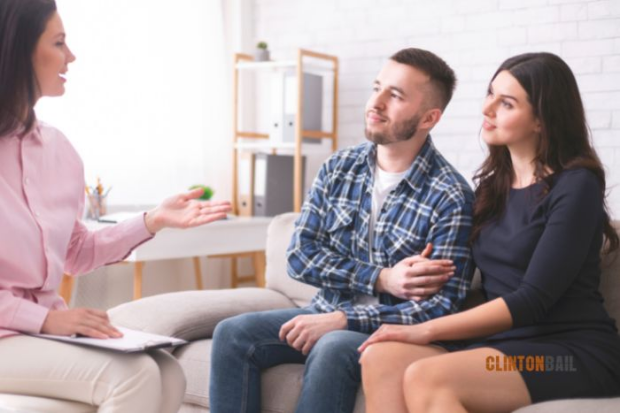Can you give a detailed response to the following question using the information from the image? What is the woman holding?

The caption states that the dark-haired woman is 'gently holding his arm', conveying a sense of solidarity and reassurance, which implies that she is holding the arm of the man sitting beside her.